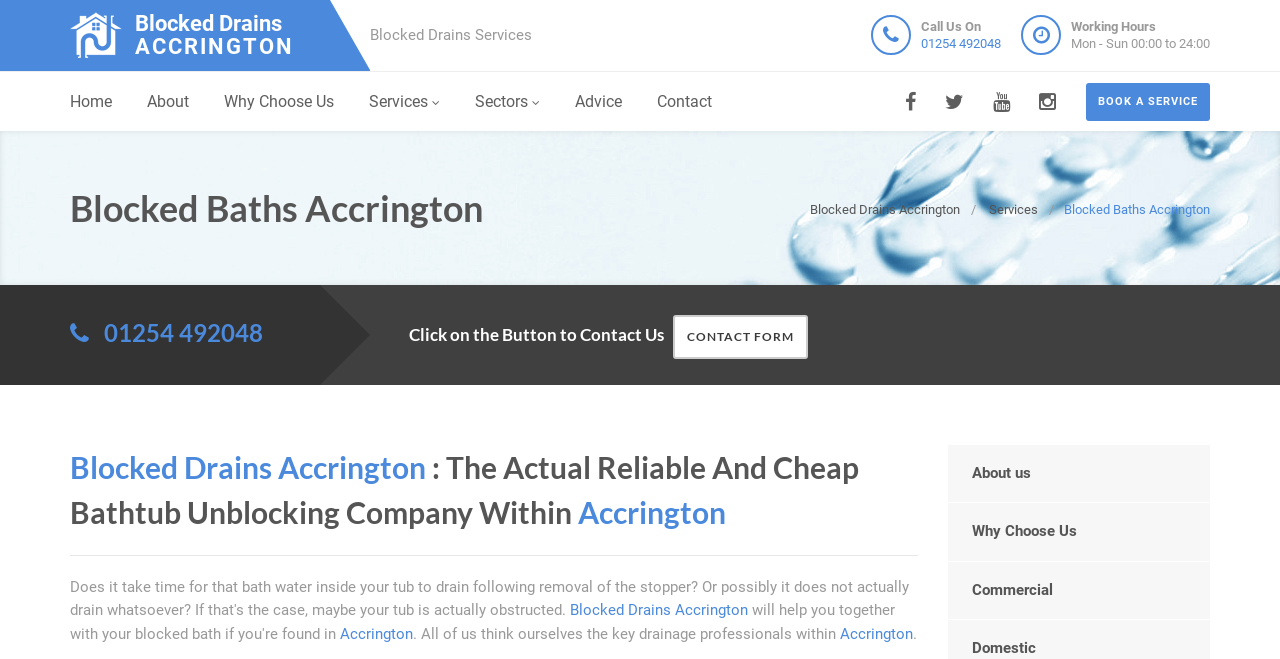What is the link to learn more about the company?
Using the picture, provide a one-word or short phrase answer.

About us